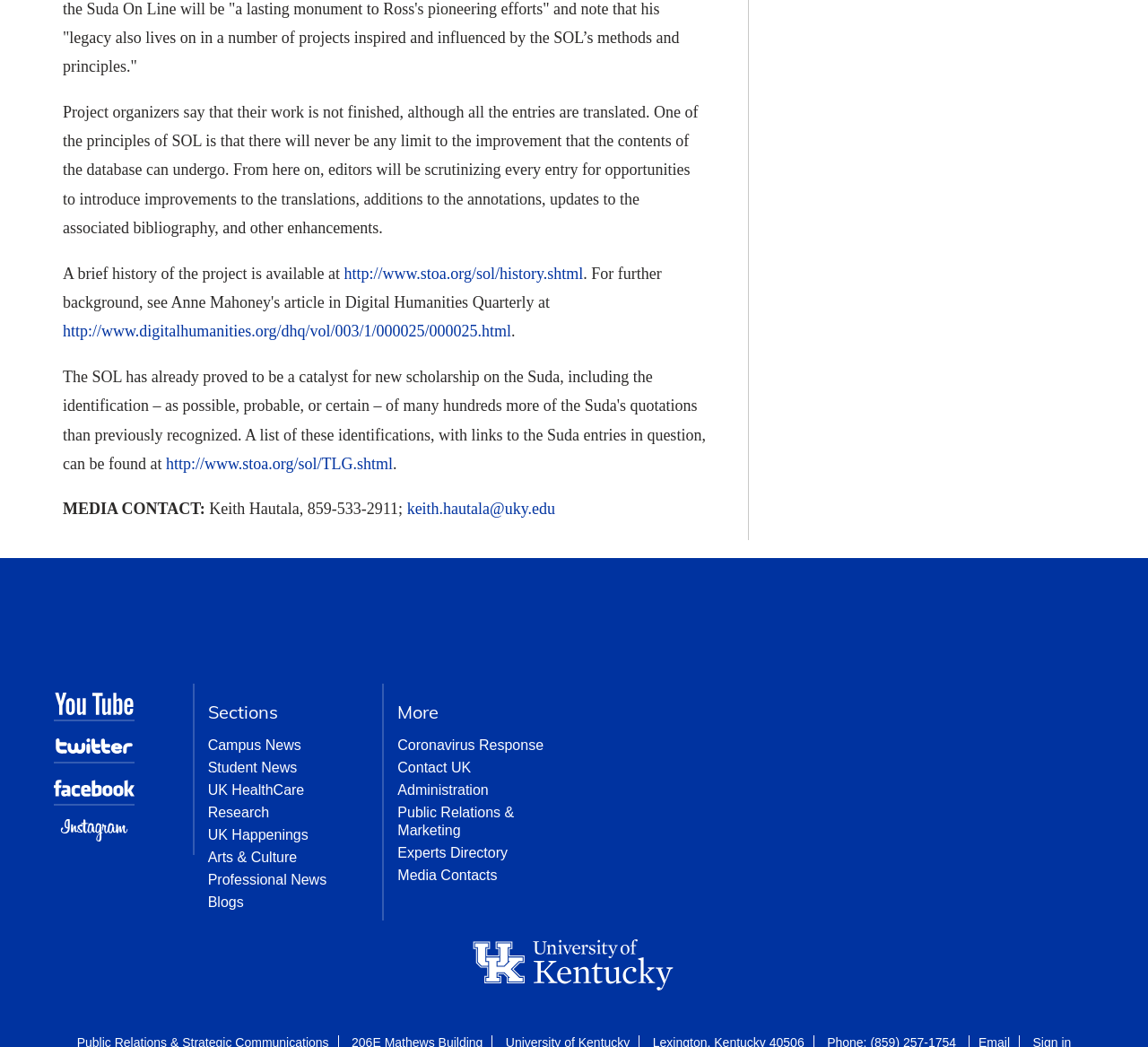What is the URL of the link 'A brief history of the project is available at' Based on the screenshot, please respond with a single word or phrase.

http://www.stoa.org/sol/history.shtml